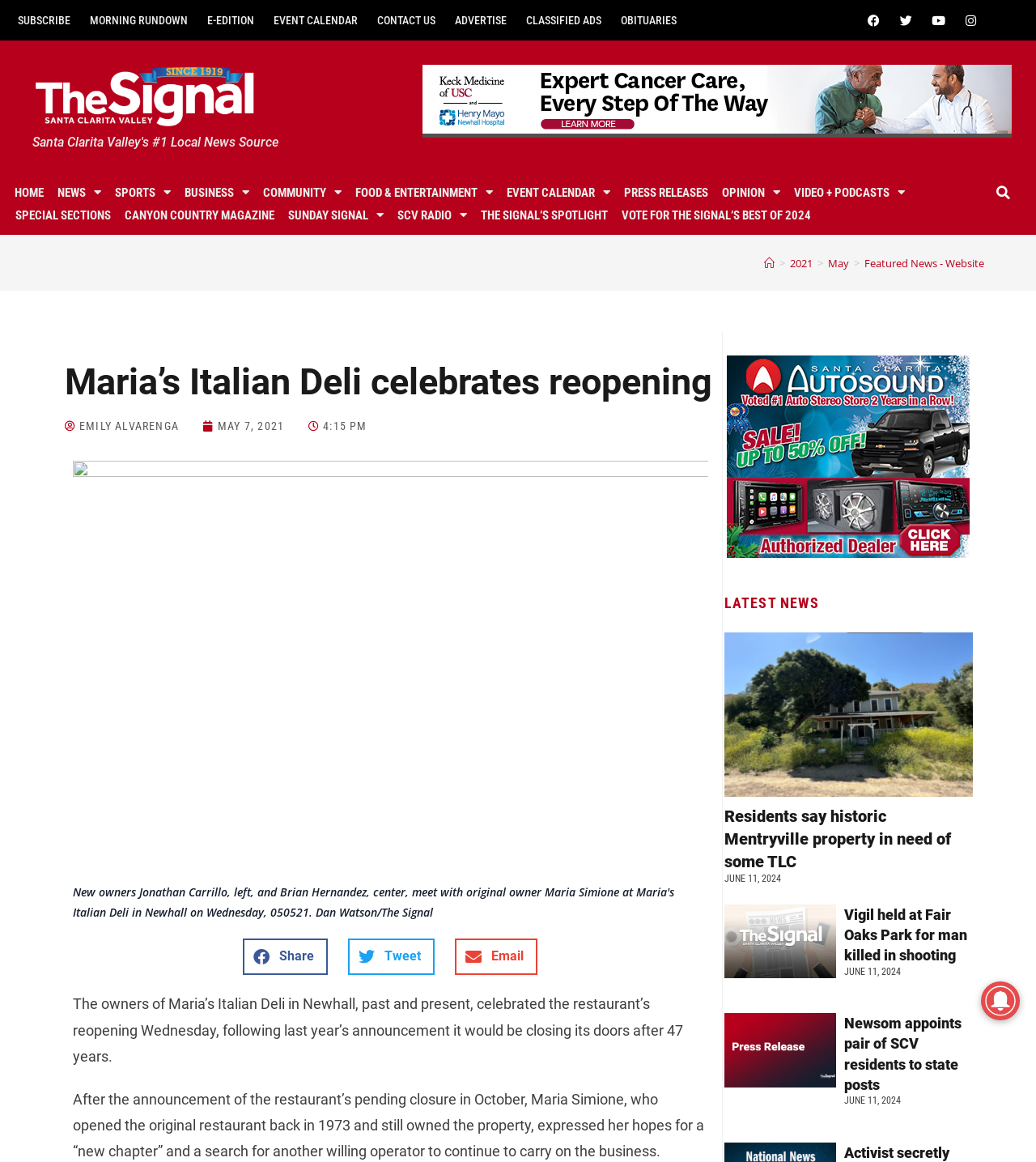Specify the bounding box coordinates for the region that must be clicked to perform the given instruction: "Enter your name in the 'Name' field".

None